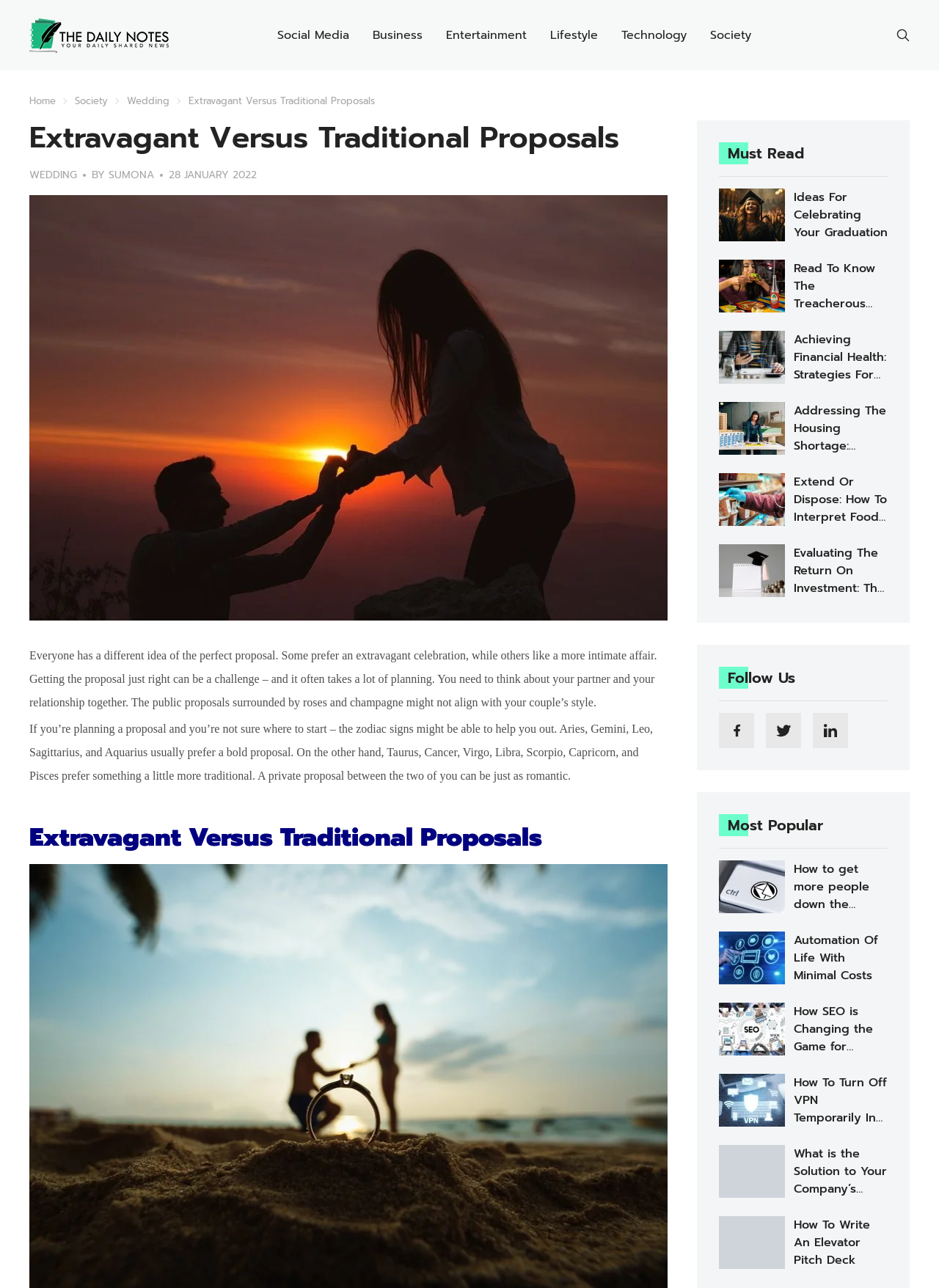Please provide a one-word or phrase answer to the question: 
How many links are there in the 'Most Popular' section?

5